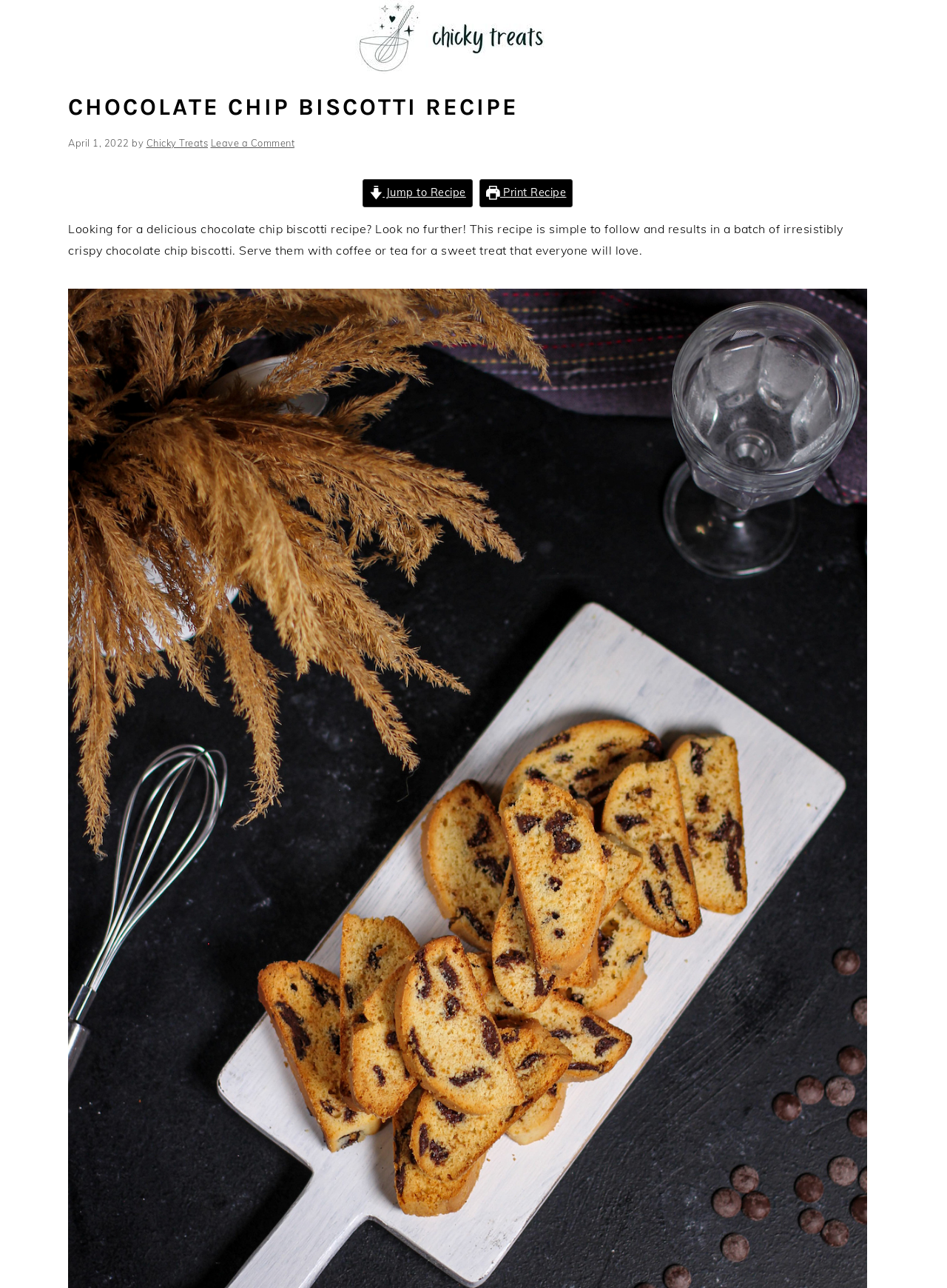What is the description of the recipe?
Based on the image, provide your answer in one word or phrase.

Delicious chocolate chip biscotti